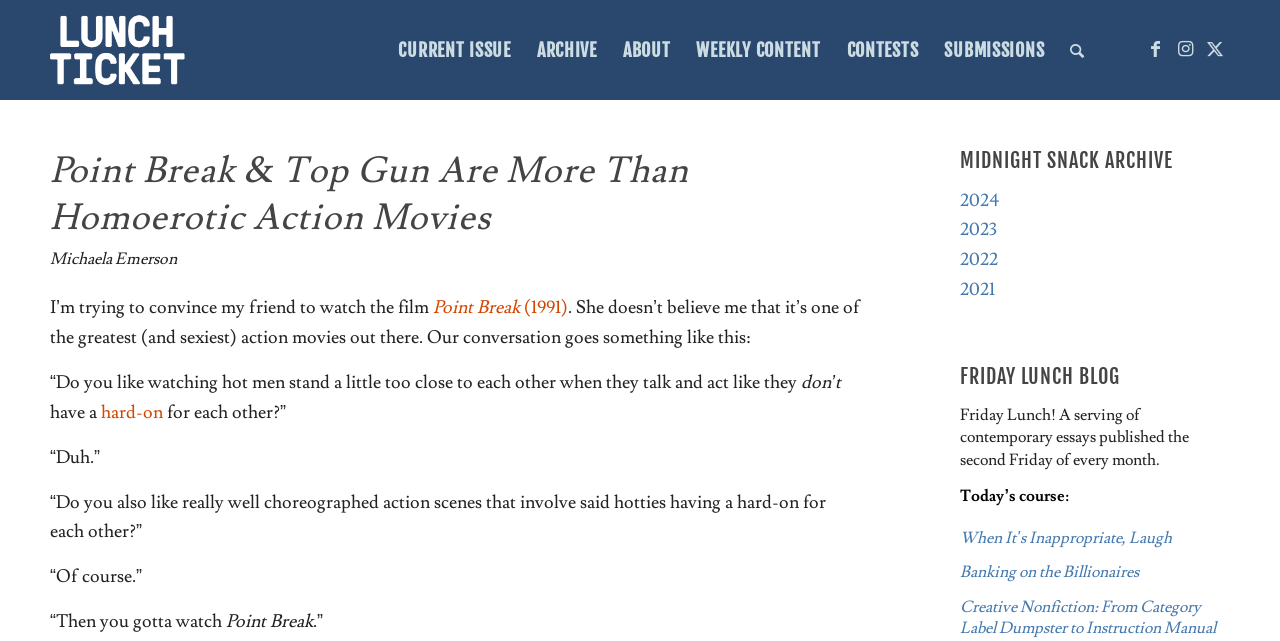Kindly respond to the following question with a single word or a brief phrase: 
What is the name of the blog section?

Friday Lunch Blog